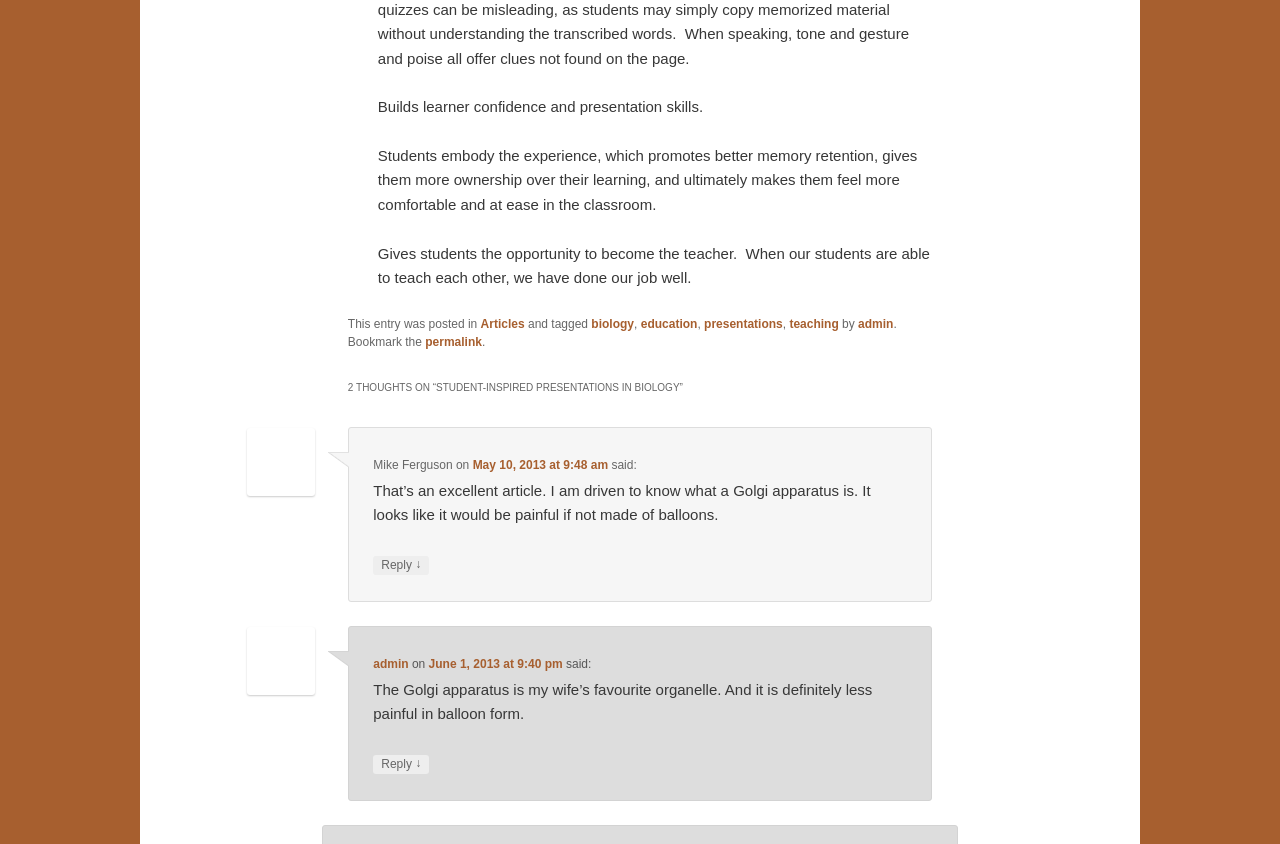Indicate the bounding box coordinates of the clickable region to achieve the following instruction: "Click on the 'Articles' link."

[0.375, 0.375, 0.41, 0.392]